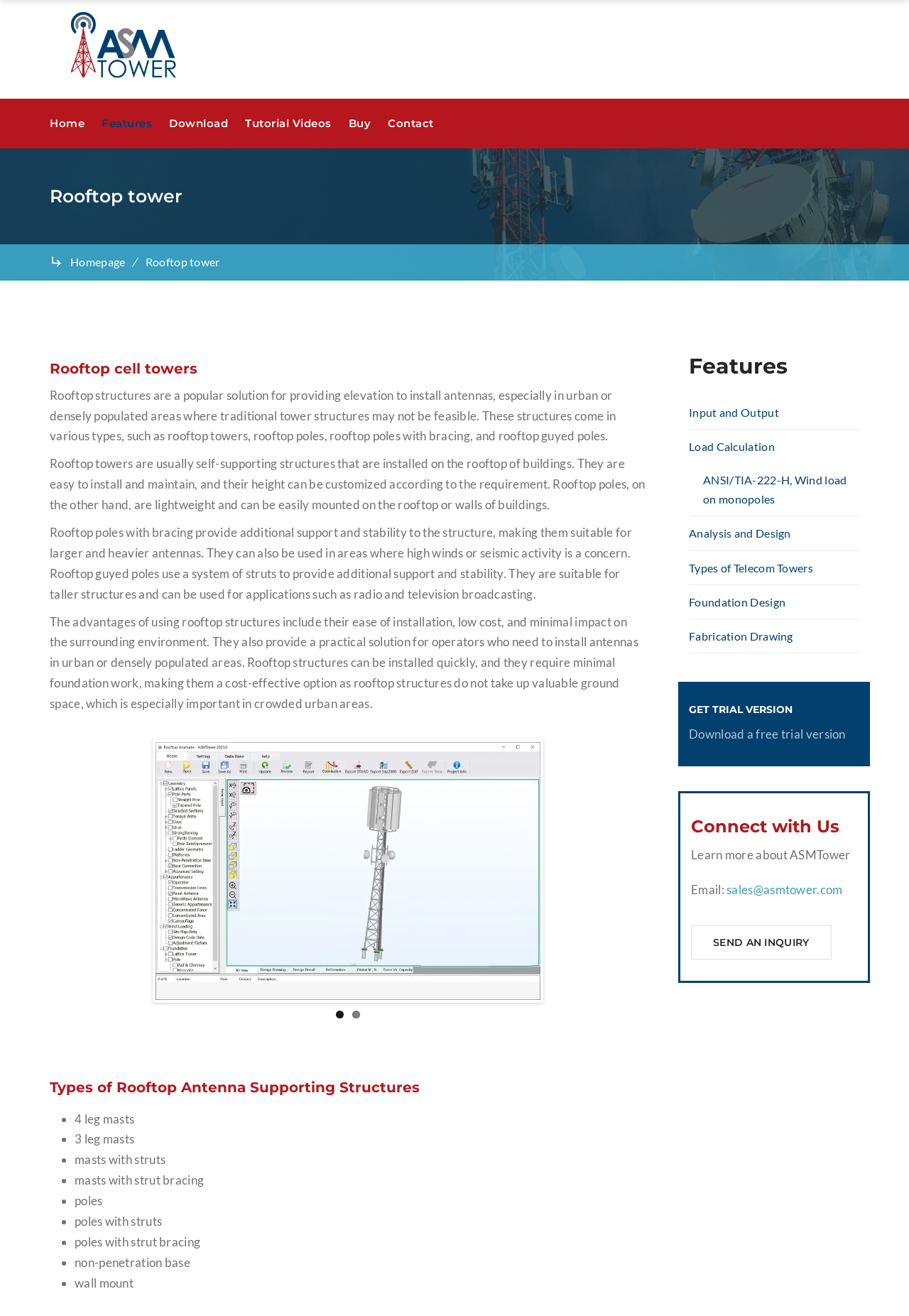How many types of rooftop antenna supporting structures are mentioned?
Please provide a single word or phrase as your answer based on the image.

9